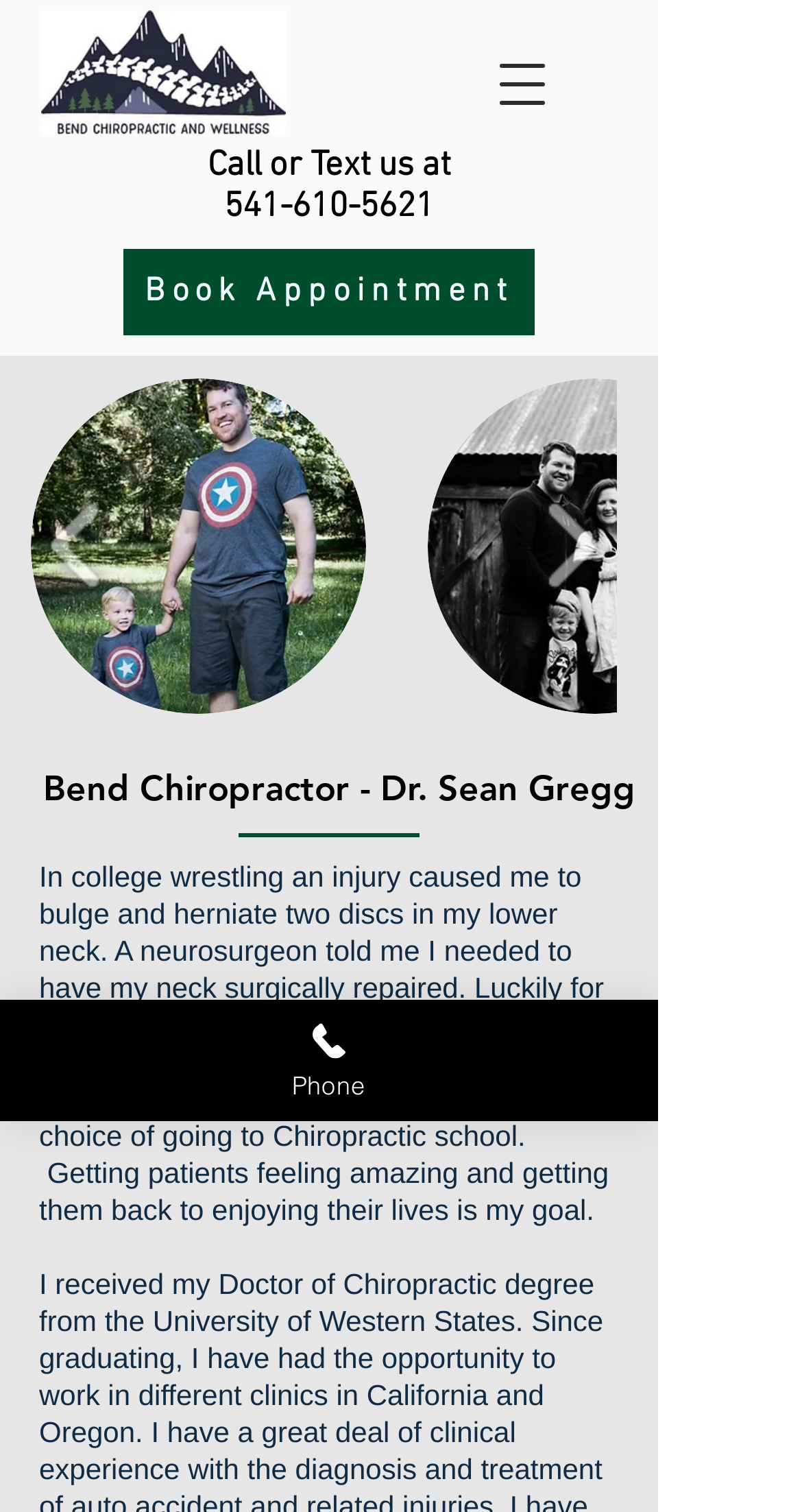What is the topic of Dr. Sean Gregg's personal story?
Please utilize the information in the image to give a detailed response to the question.

I found the topic of Dr. Sean Gregg's personal story by reading the static text, which describes how he suffered an injury in college wrestling and was helped by a chiropractor, leading him to pursue a career in chiropractic care.